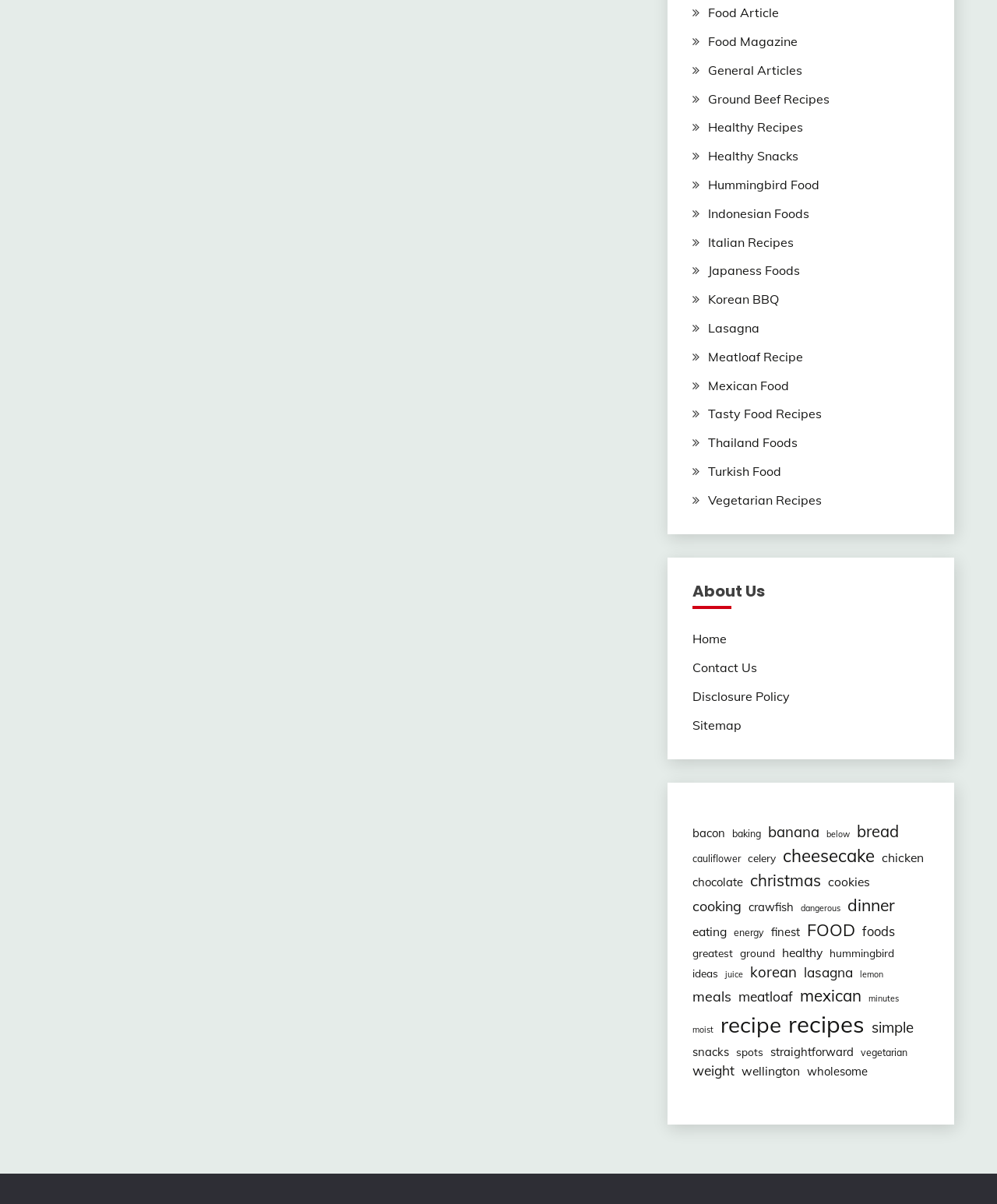Please identify the bounding box coordinates of the clickable area that will fulfill the following instruction: "Visit About Us page". The coordinates should be in the format of four float numbers between 0 and 1, i.e., [left, top, right, bottom].

[0.694, 0.484, 0.932, 0.506]